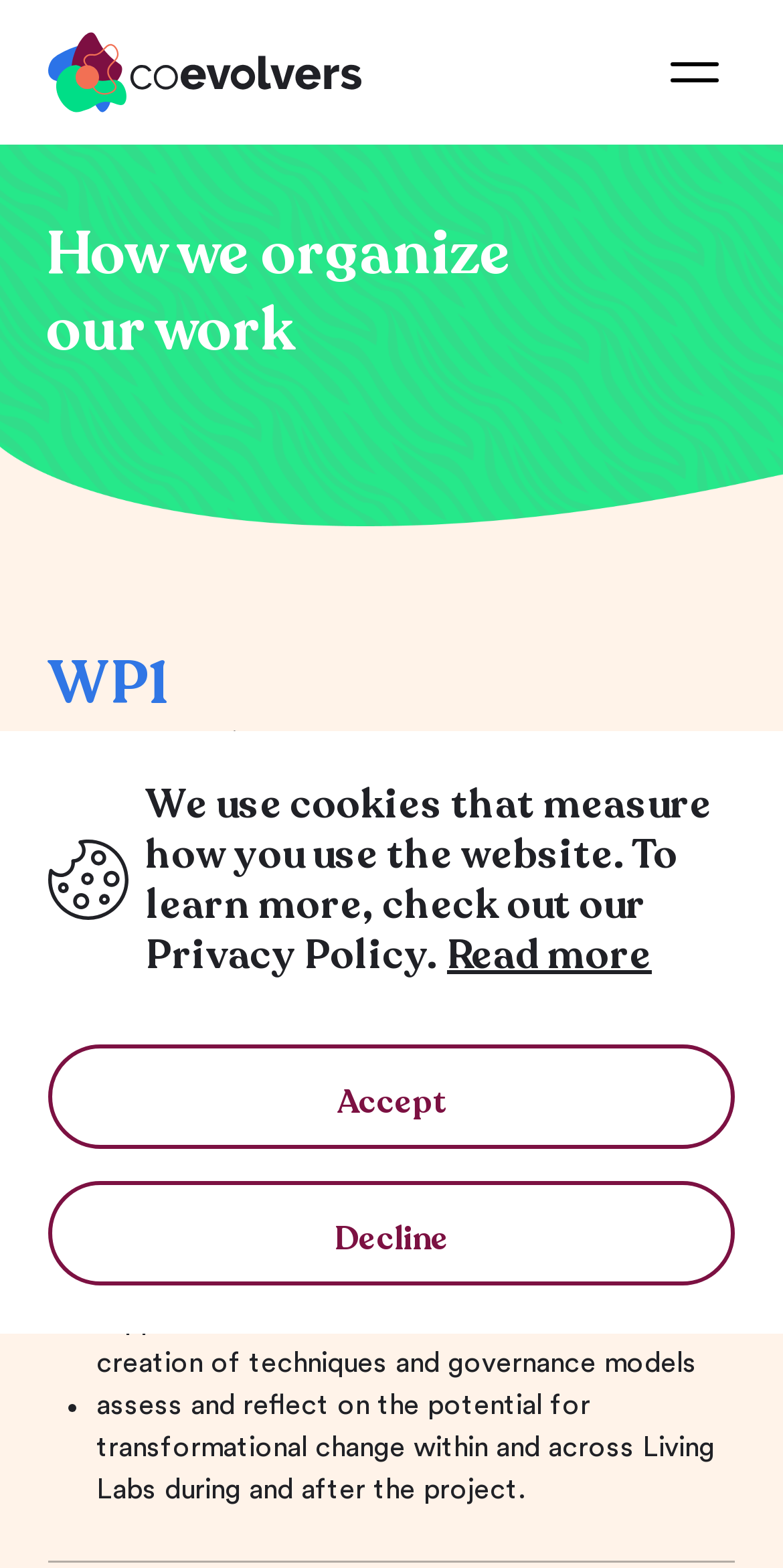Consider the image and give a detailed and elaborate answer to the question: 
What is the purpose of the Living Labs?

The purpose of the Living Labs can be found in the section about WP1, which mentions that the Living Labs are for 'transformative socio-politics of NBS'. This suggests that the Living Labs are a key part of the project and are focused on achieving transformative change in the area of natural-based solutions.